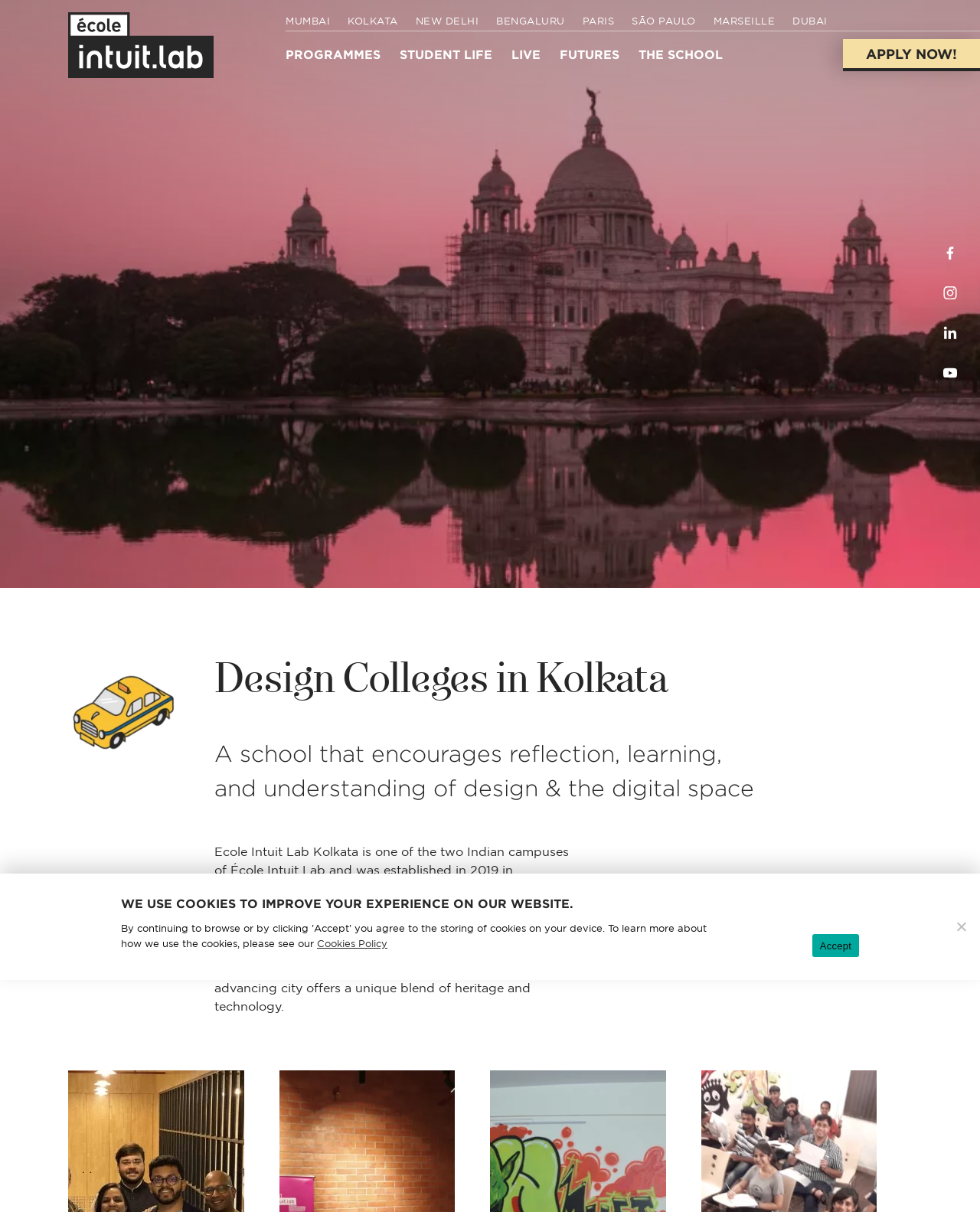Based on the element description Programmes, identify the bounding box of the UI element in the given webpage screenshot. The coordinates should be in the format (top-left x, top-left y, bottom-right x, bottom-right y) and must be between 0 and 1.

[0.291, 0.033, 0.408, 0.056]